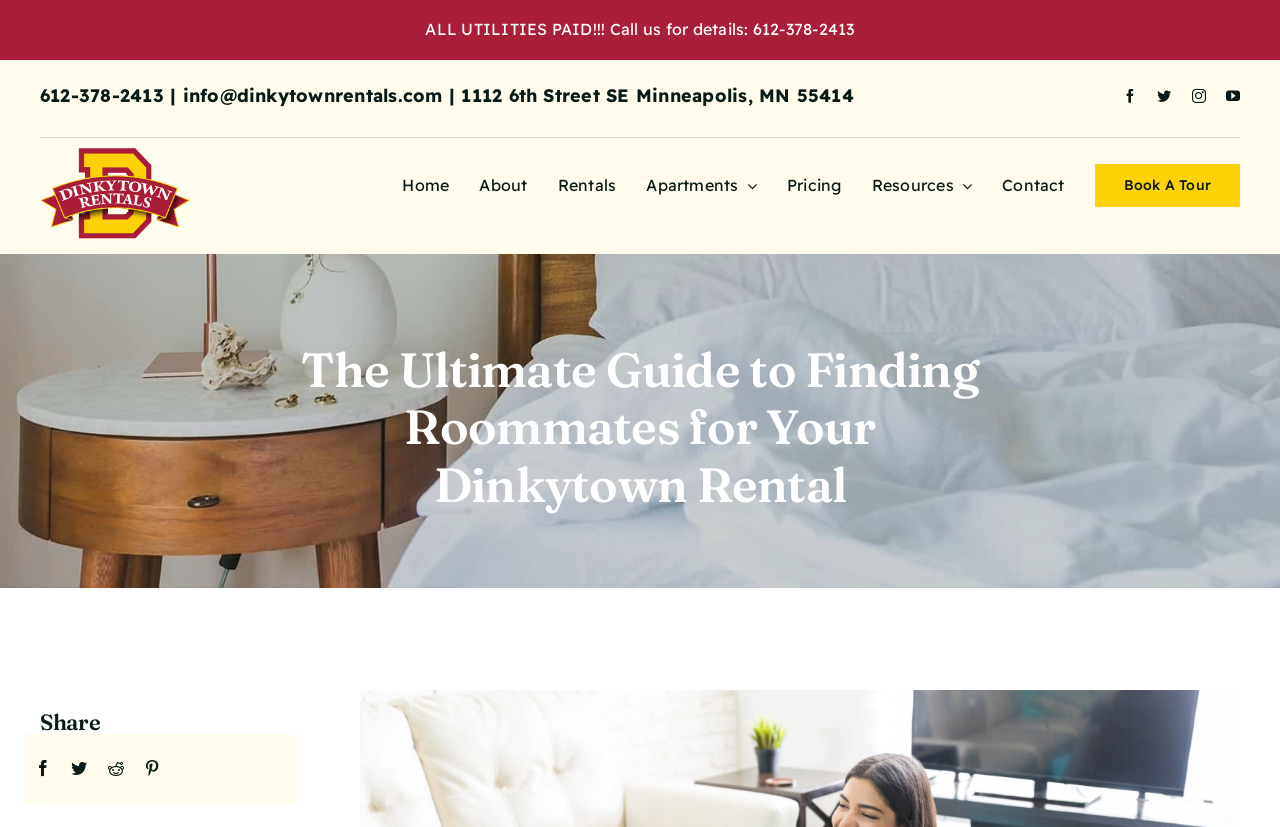Utilize the information from the image to answer the question in detail:
What is the phone number to call for details?

I found the phone number by looking at the static text 'ALL UTILITIES PAID!!! Call us for details:' and the adjacent link '612-378-2413' which is likely the phone number to call for details.